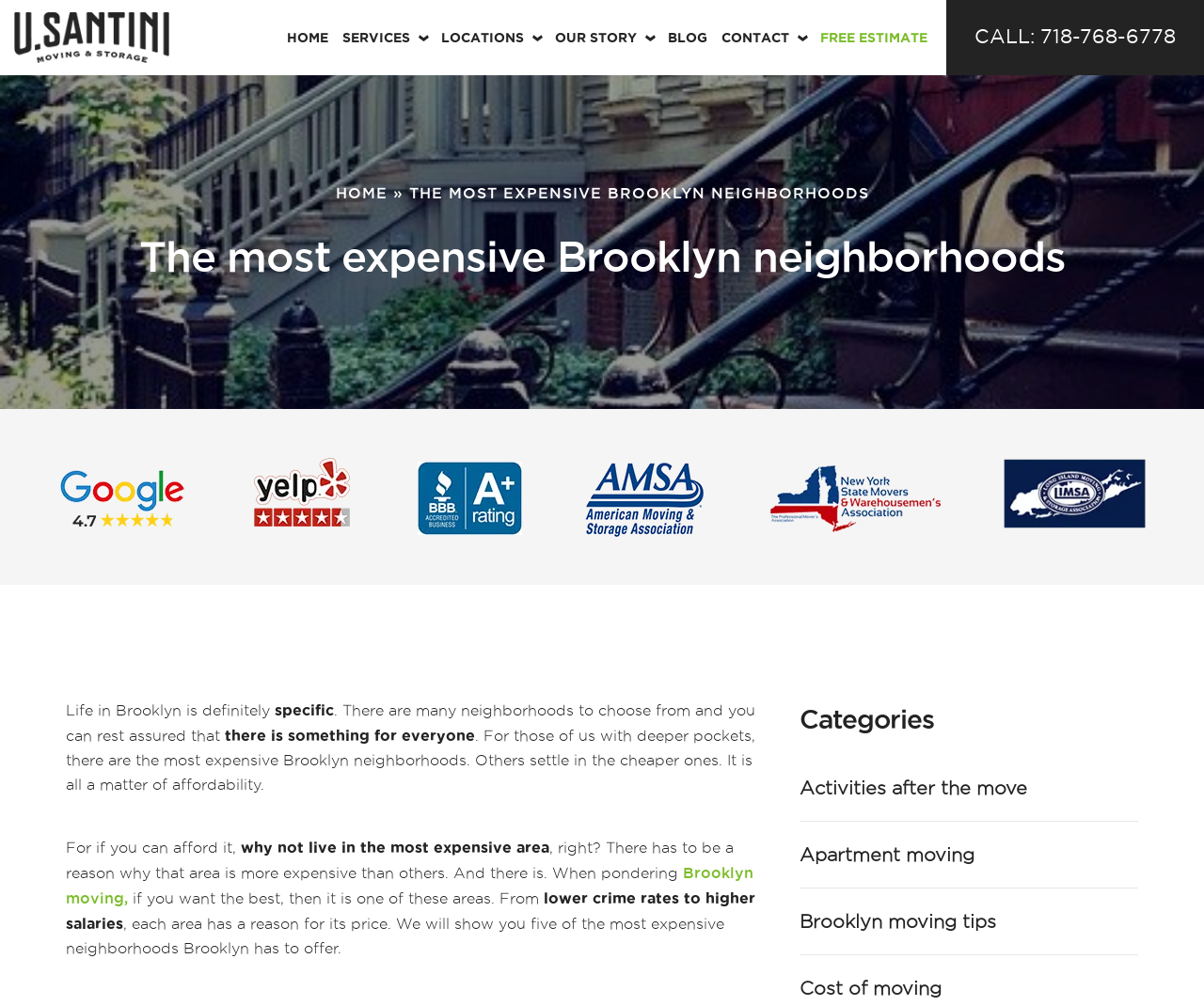Please specify the bounding box coordinates of the element that should be clicked to execute the given instruction: 'Click on the 'FREE ESTIMATE' link'. Ensure the coordinates are four float numbers between 0 and 1, expressed as [left, top, right, bottom].

[0.681, 0.011, 0.77, 0.063]